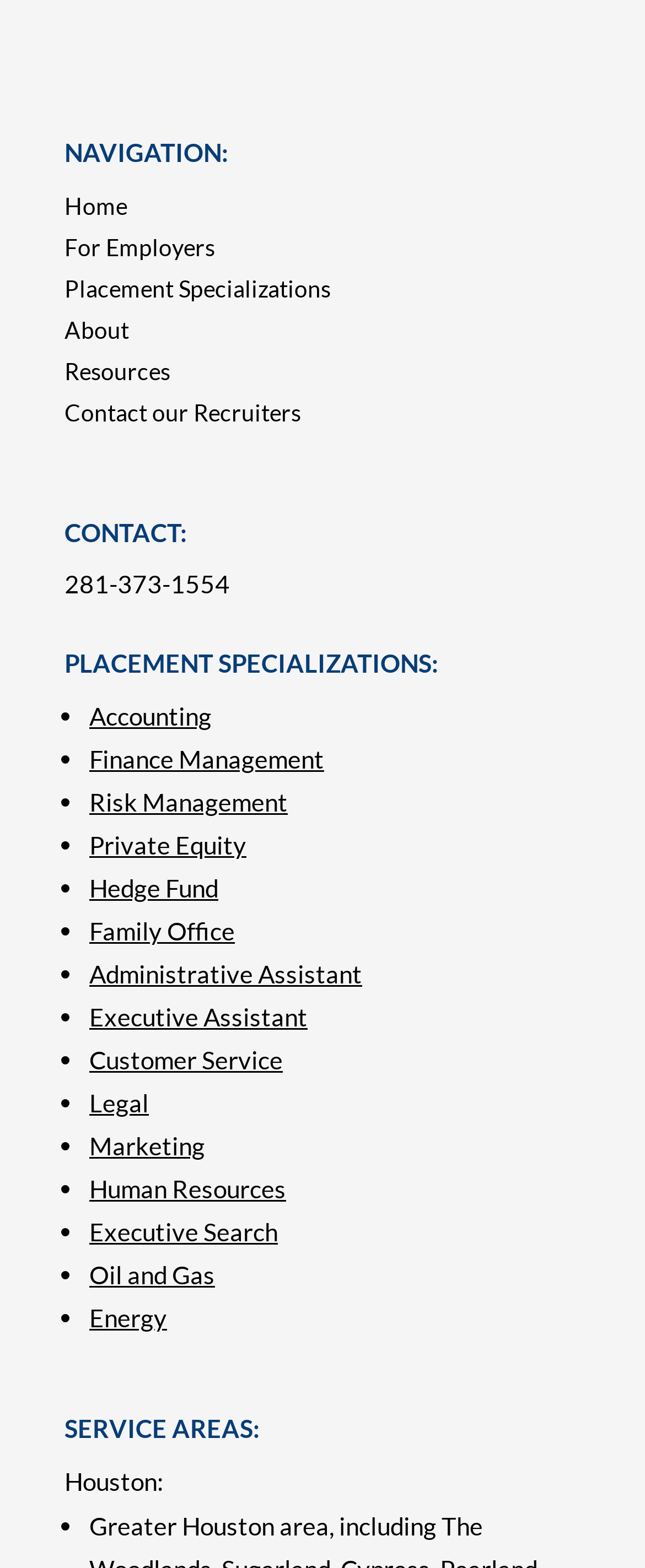Use a single word or phrase to answer the question:
What is the phone number for contact?

281-373-1554